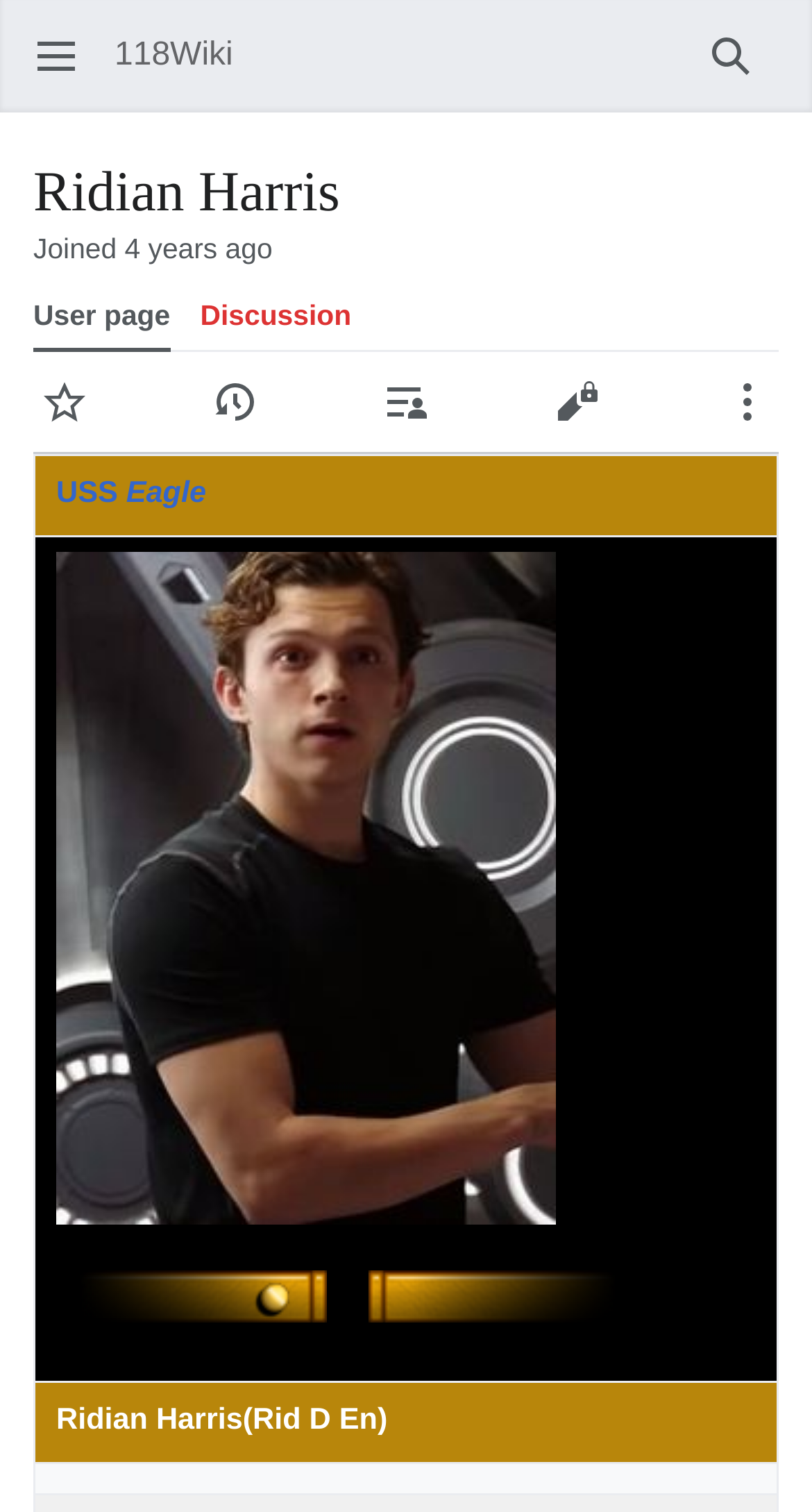How many buttons are on the top right corner?
Based on the image, please offer an in-depth response to the question.

I counted the buttons on the top right corner, starting from the 'Open main menu' button, then 'Search', 'Watch', 'History', 'Contributions', 'Edit', and finally 'More'. There are 5 buttons in total.